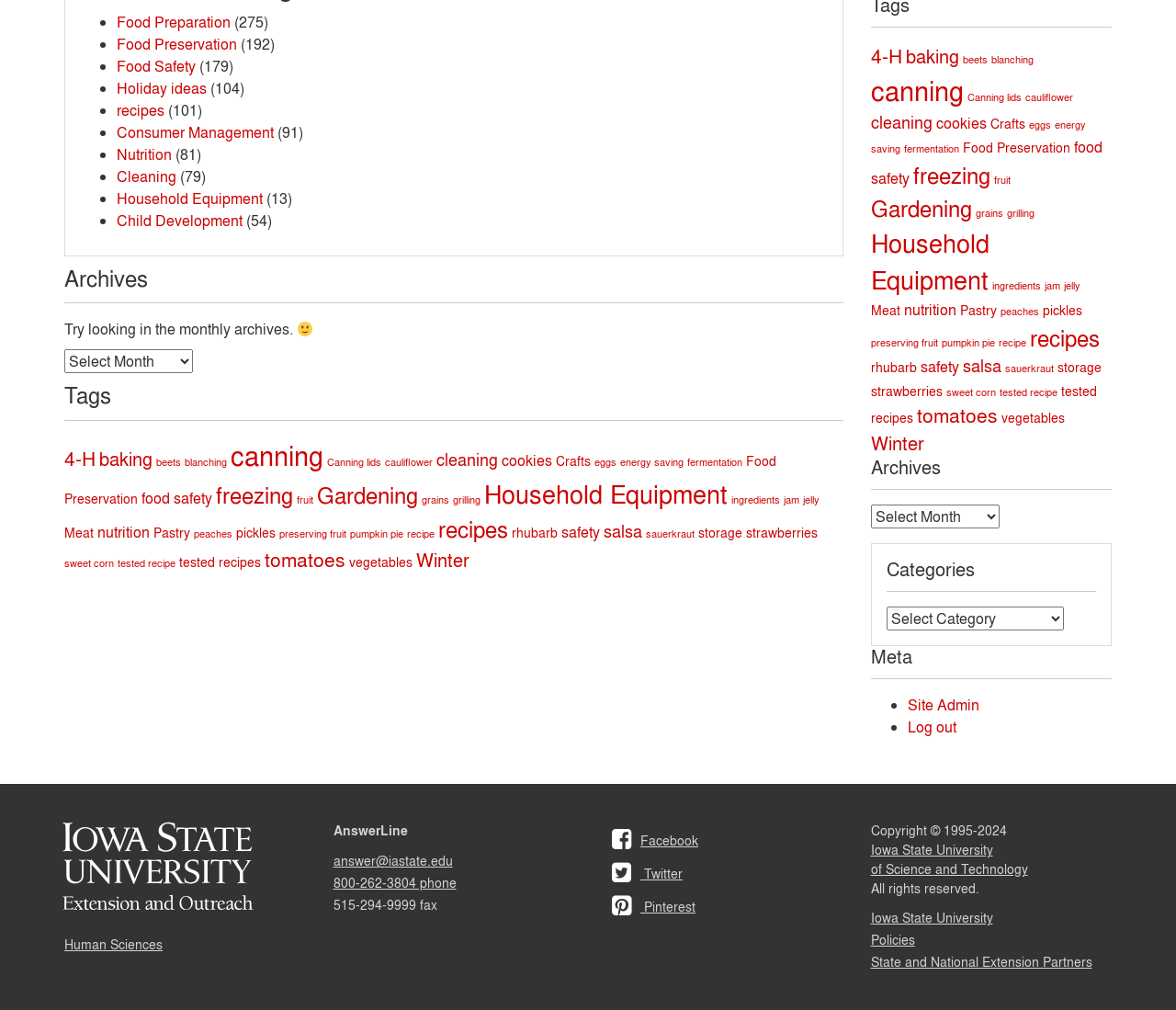Identify and provide the bounding box coordinates of the UI element described: "State and National Extension Partners". The coordinates should be formatted as [left, top, right, bottom], with each number being a float between 0 and 1.

[0.74, 0.944, 0.929, 0.961]